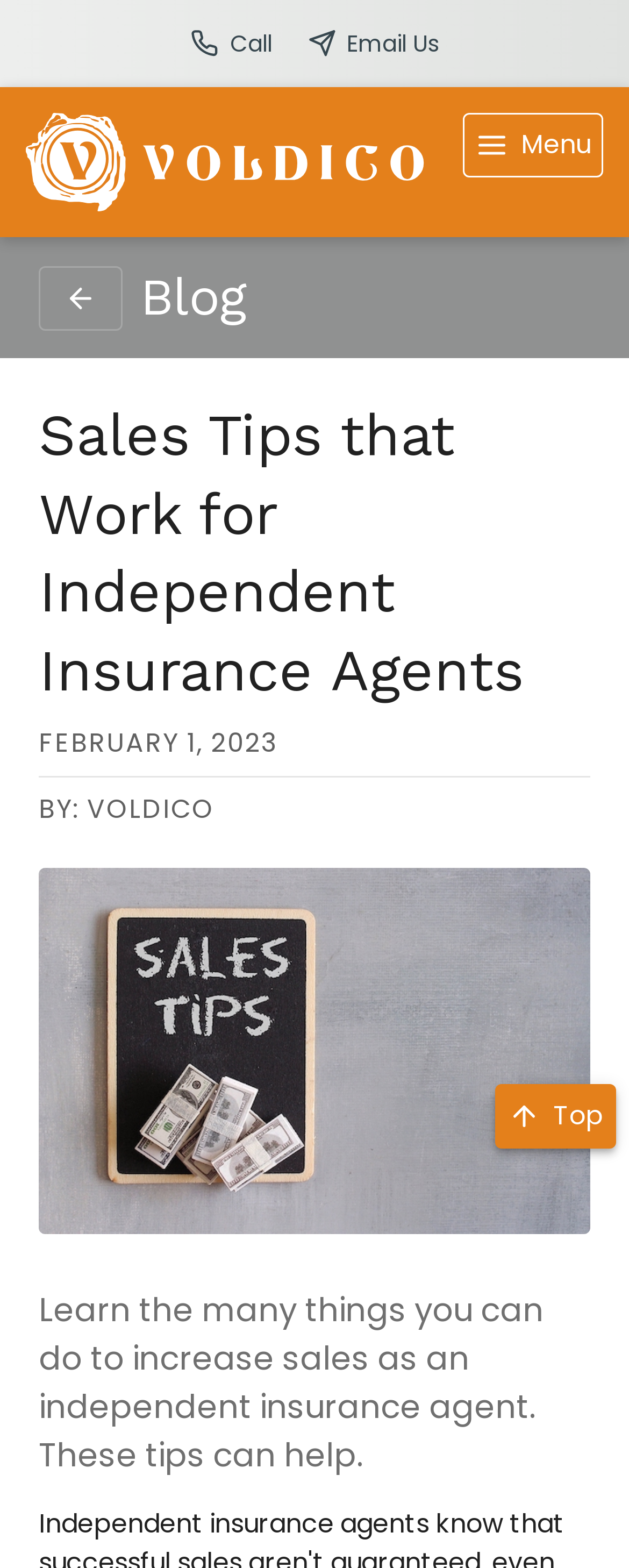Generate a comprehensive description of the webpage content.

The webpage is about sales tips for independent insurance agents. At the top left, there is a header logo of "Voldico" with a menu button to the right. Below the header, there is a section with a heading "Blog Blog" and a link to "Blog" with a small icon. 

To the right of the header, there are two links, "Call" and "Email Us", each accompanied by a small image. 

The main content of the webpage is a blog post titled "Sales Tips that Work for Independent Insurance Agents" with a date "FEBRUARY 1, 2023" and an author "VOLDICO". The blog post has a brief summary that reads "Learn the many things you can do to increase sales as an independent insurance agent. These tips can help." 

At the bottom right of the page, there is a link "Back to top" with a small icon and a text "Top" to its right.